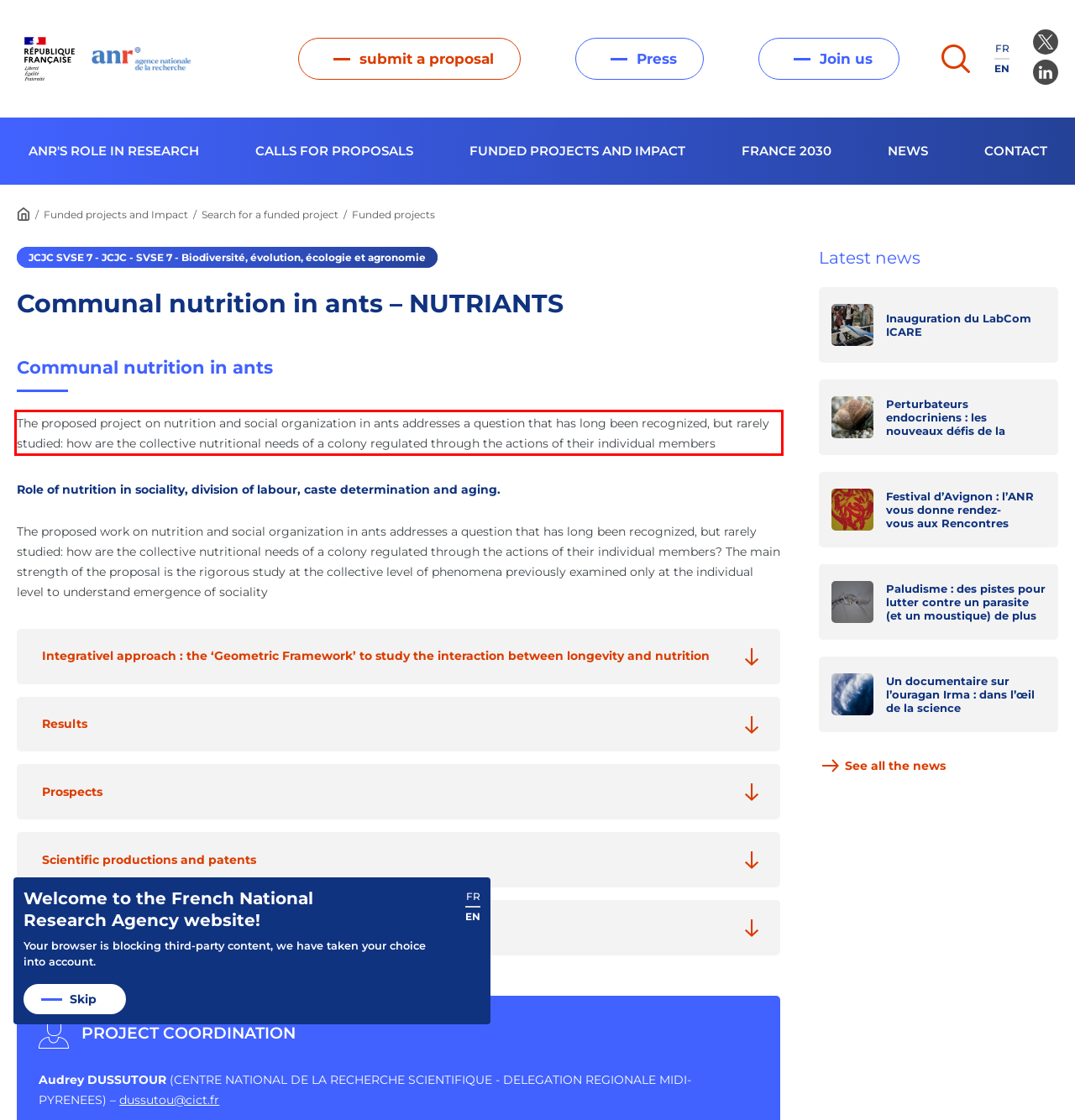Using OCR, extract the text content found within the red bounding box in the given webpage screenshot.

The proposed project on nutrition and social organization in ants addresses a question that has long been recognized, but rarely studied: how are the collective nutritional needs of a colony regulated through the actions of their individual members